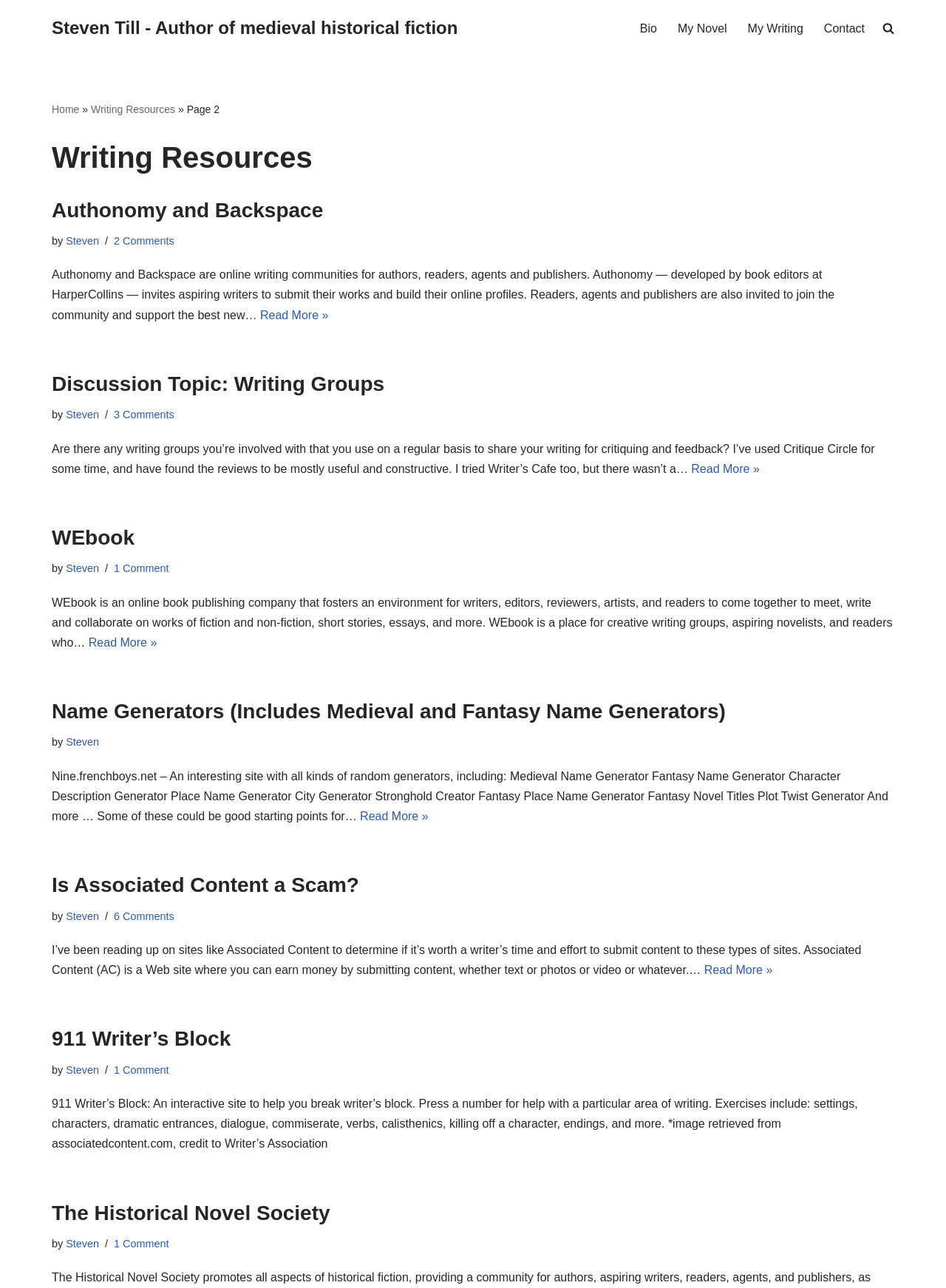What is the name of the author of this website?
Look at the screenshot and respond with a single word or phrase.

Steven Till